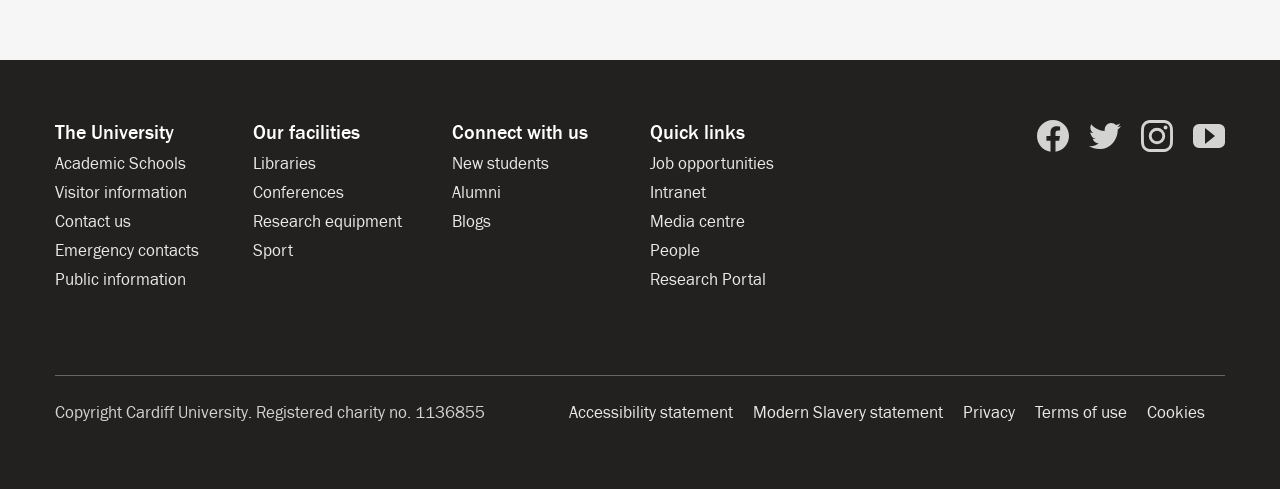Find the bounding box of the UI element described as: "Visitor information". The bounding box coordinates should be given as four float values between 0 and 1, i.e., [left, top, right, bottom].

[0.043, 0.374, 0.146, 0.415]